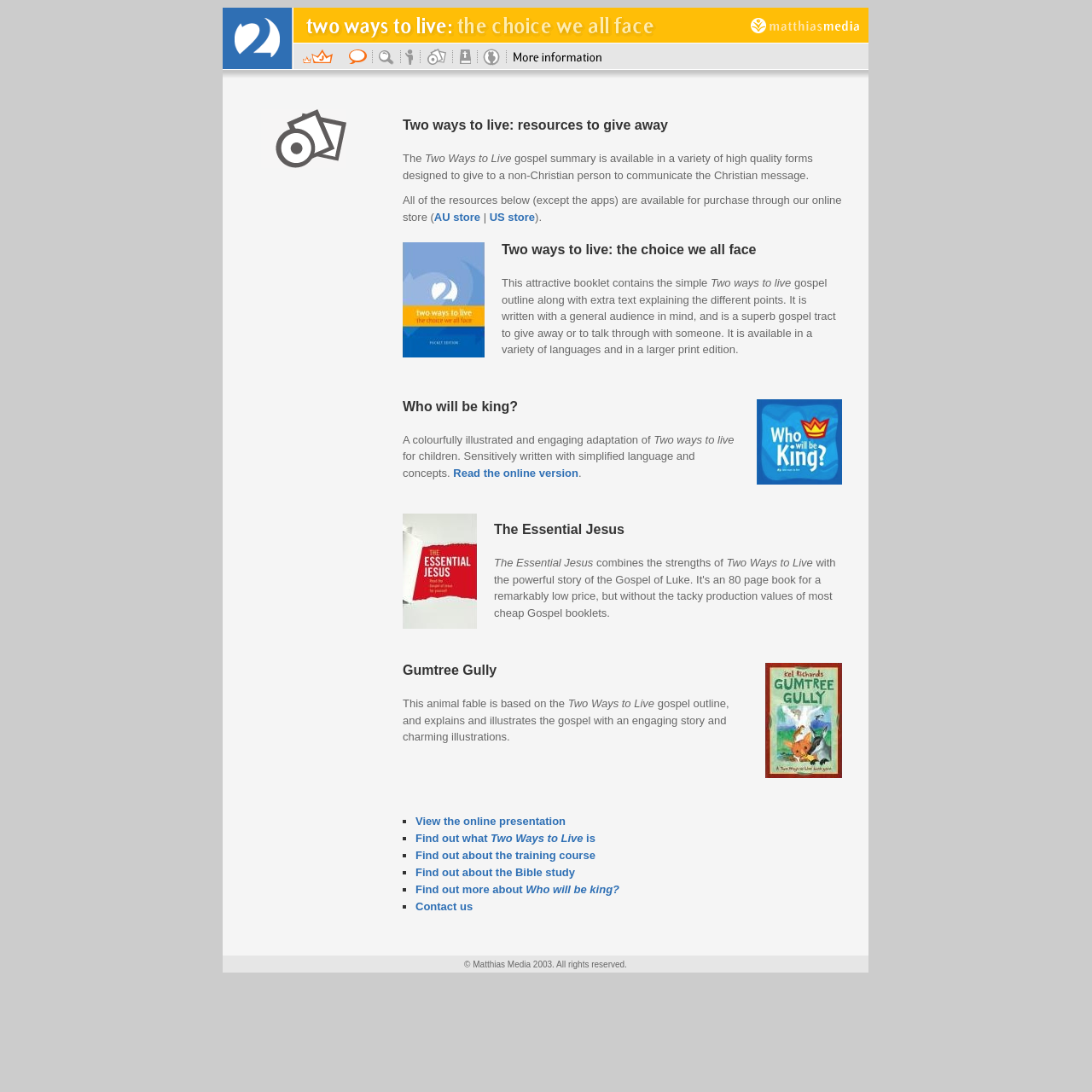What is the position of the link with an image in the second row?
Please provide a single word or phrase based on the screenshot.

second column